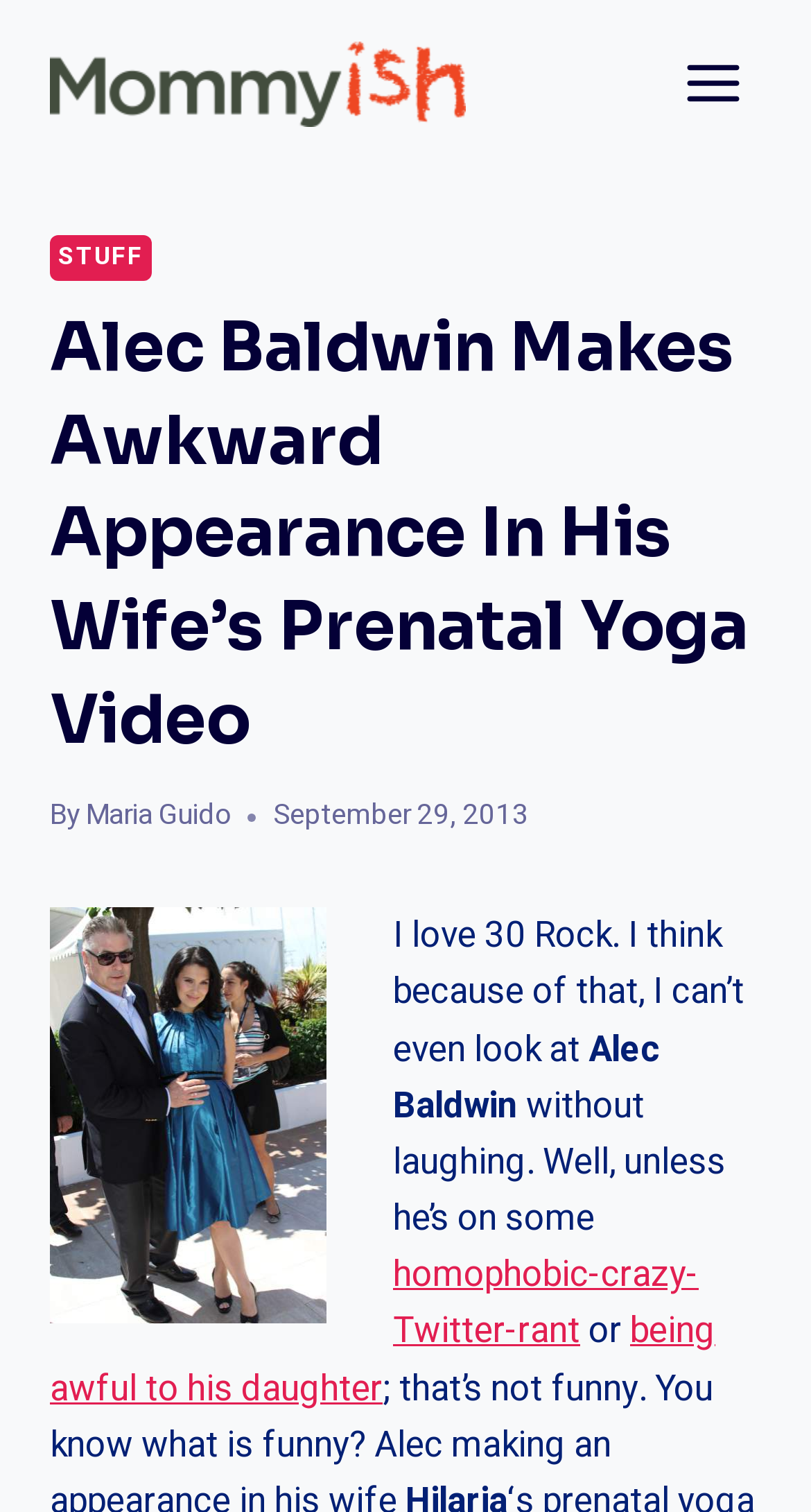Bounding box coordinates are specified in the format (top-left x, top-left y, bottom-right x, bottom-right y). All values are floating point numbers bounded between 0 and 1. Please provide the bounding box coordinate of the region this sentence describes: Toggle Menu

[0.819, 0.027, 0.938, 0.084]